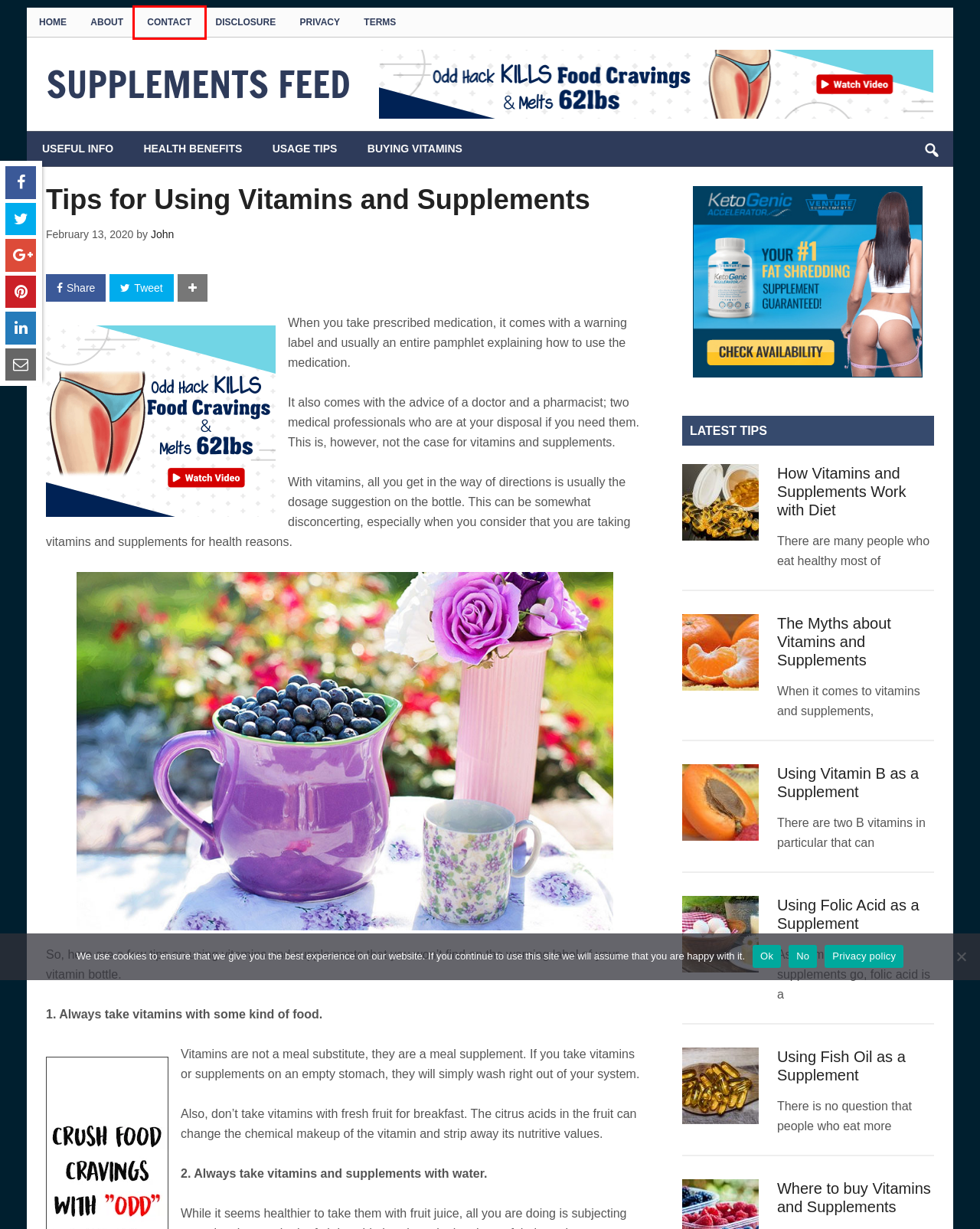Using the screenshot of a webpage with a red bounding box, pick the webpage description that most accurately represents the new webpage after the element inside the red box is clicked. Here are the candidates:
A. Contact
B. Terms of Service
C. Usage Tips
D. Where to buy Vitamins and Supplements
E. How Vitamins and Supplements Work with Diet
F. Using Fish Oil as a Supplement
G. About
H. Supplements for Health

A